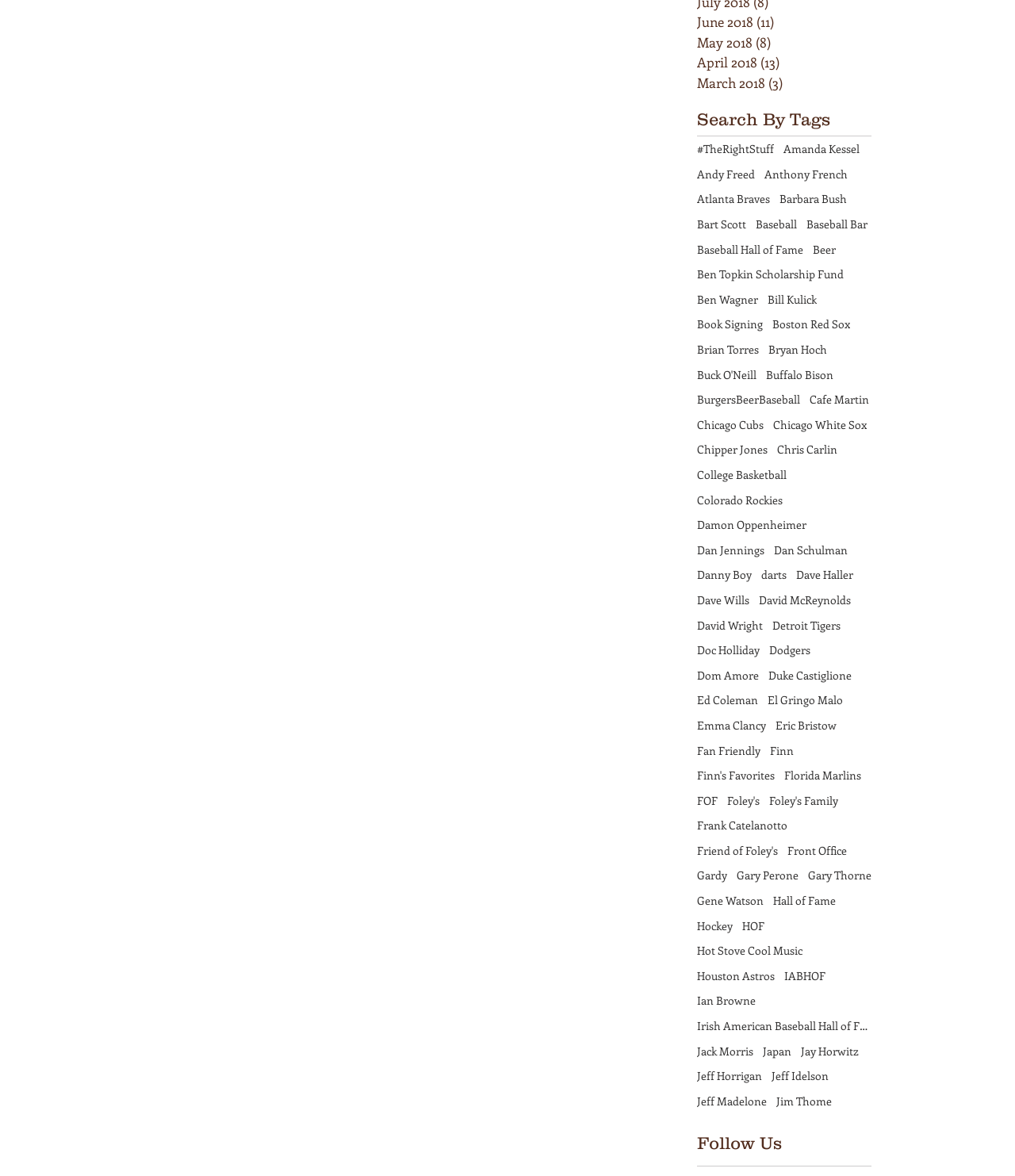Respond to the question with just a single word or phrase: 
What is the earliest month available for search?

June 2018